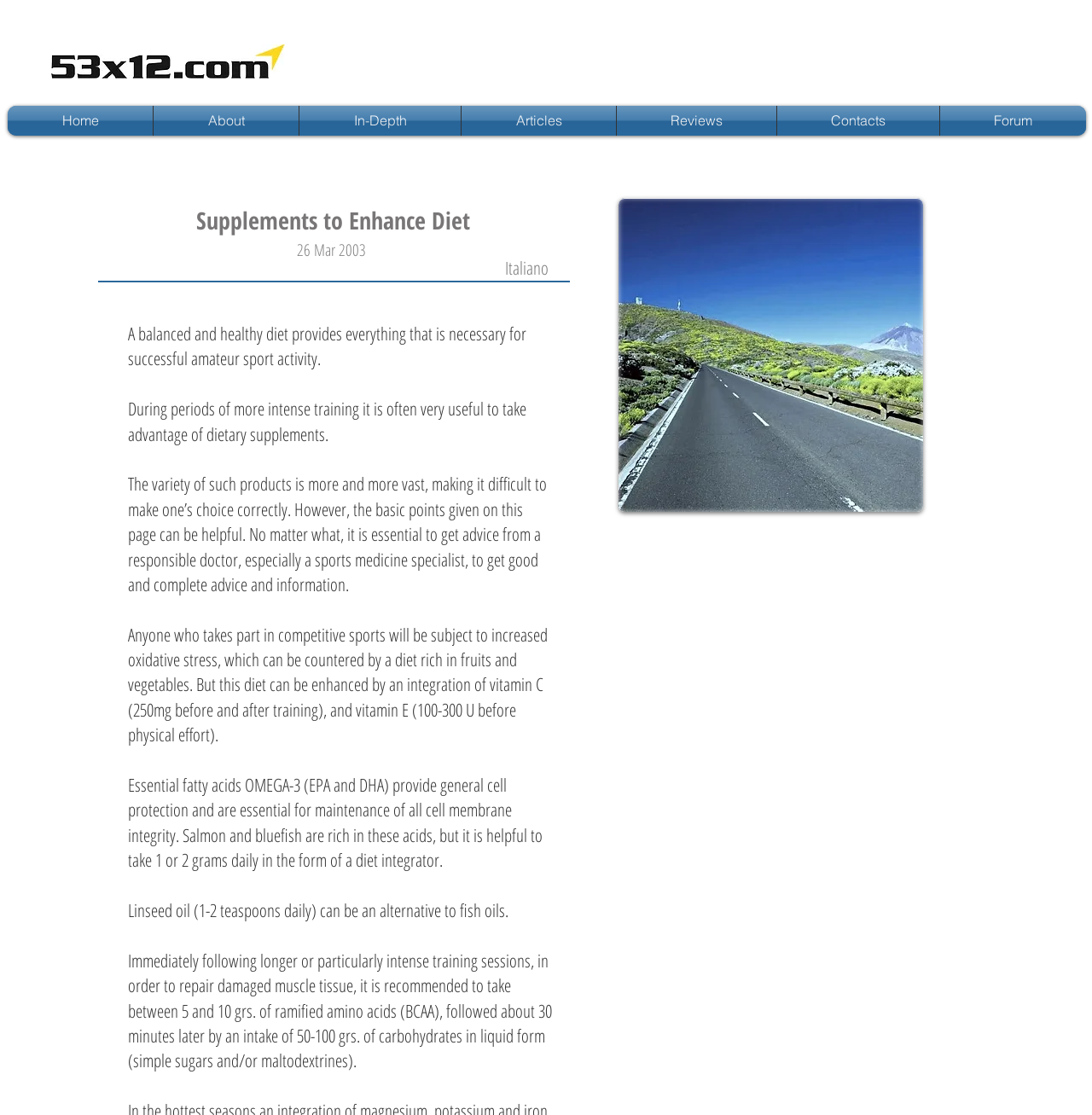Determine the bounding box coordinates of the clickable region to carry out the instruction: "Click the 53x12 logo".

[0.047, 0.029, 0.261, 0.081]